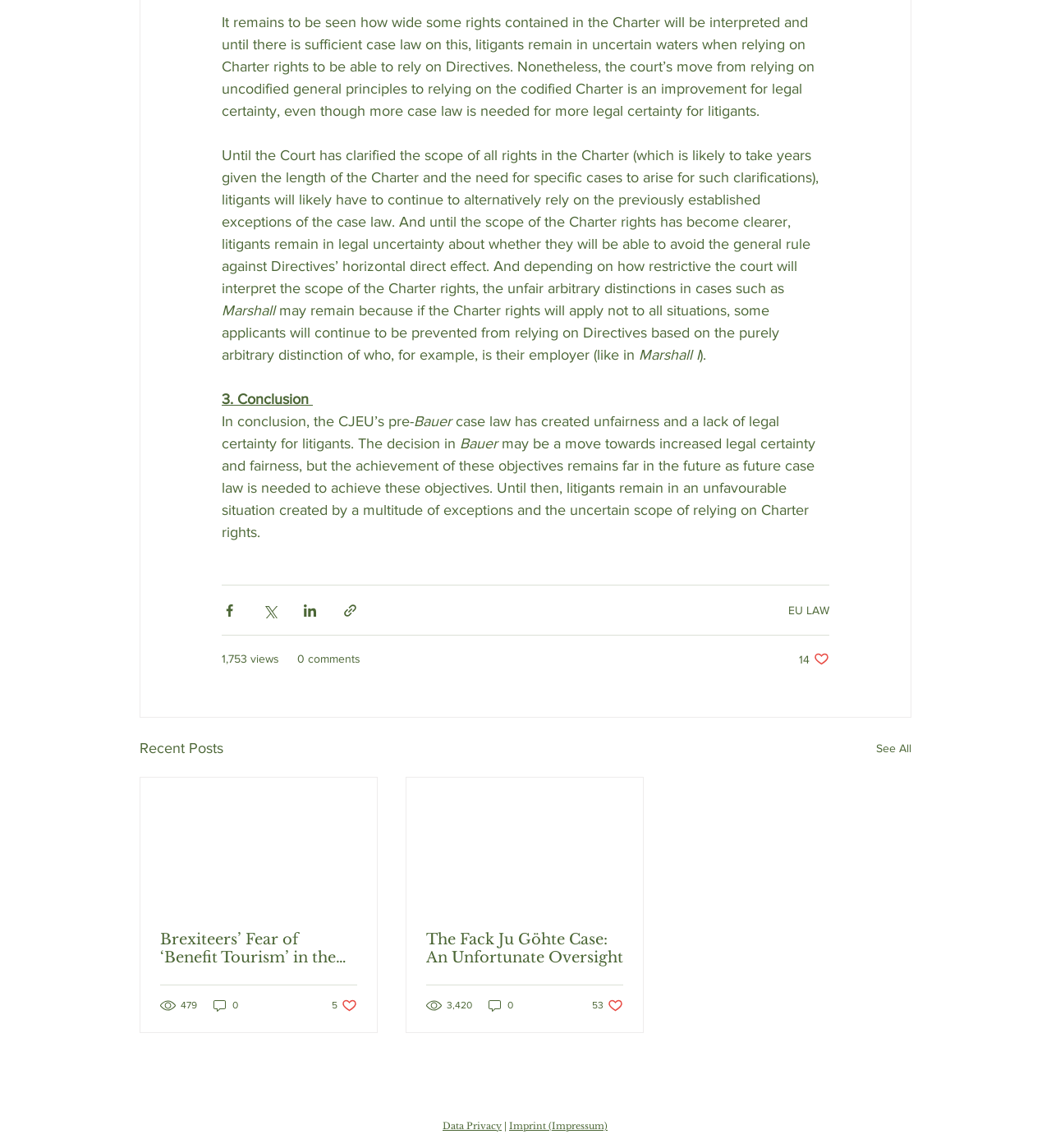Please identify the bounding box coordinates of the element's region that needs to be clicked to fulfill the following instruction: "Visit the EU LAW page". The bounding box coordinates should consist of four float numbers between 0 and 1, i.e., [left, top, right, bottom].

[0.75, 0.525, 0.789, 0.537]